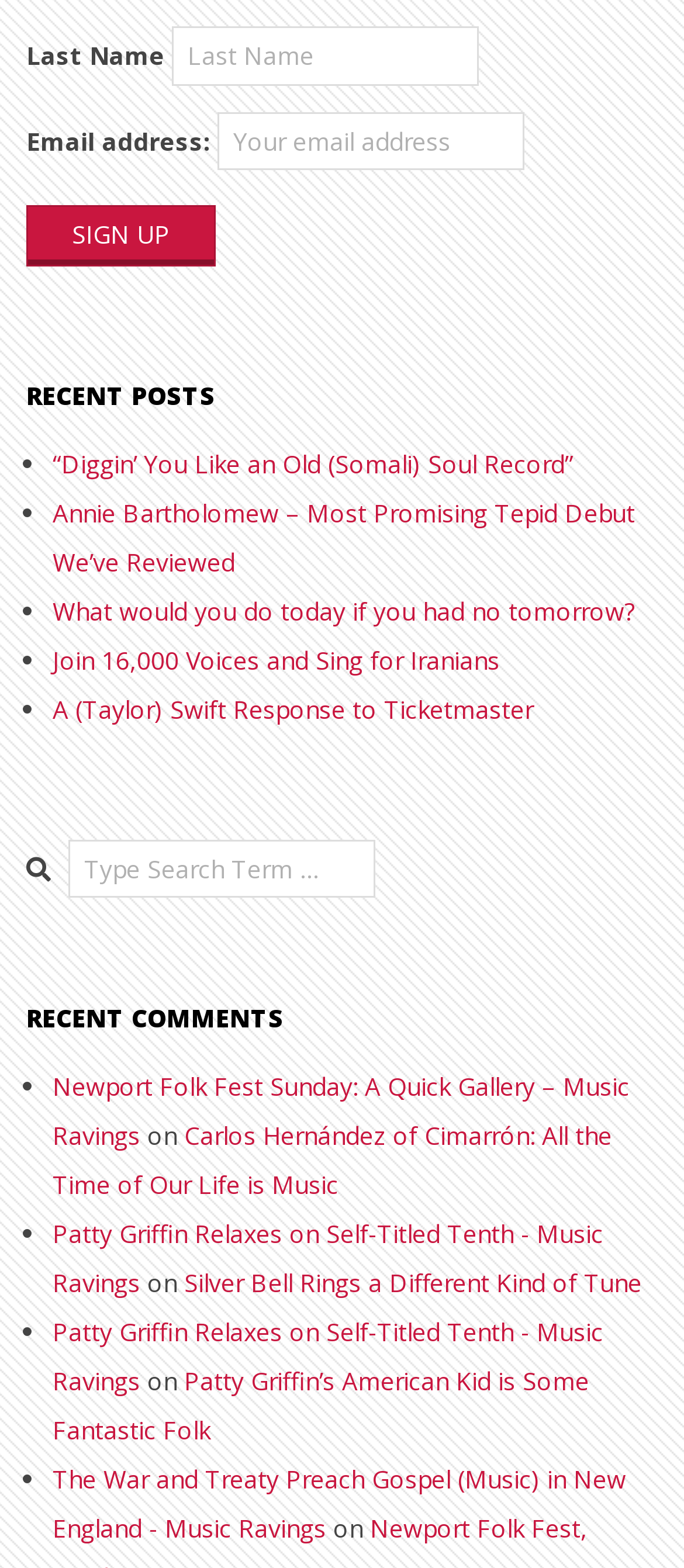What is the label of the search textbox?
Based on the image, respond with a single word or phrase.

Type Search Term …